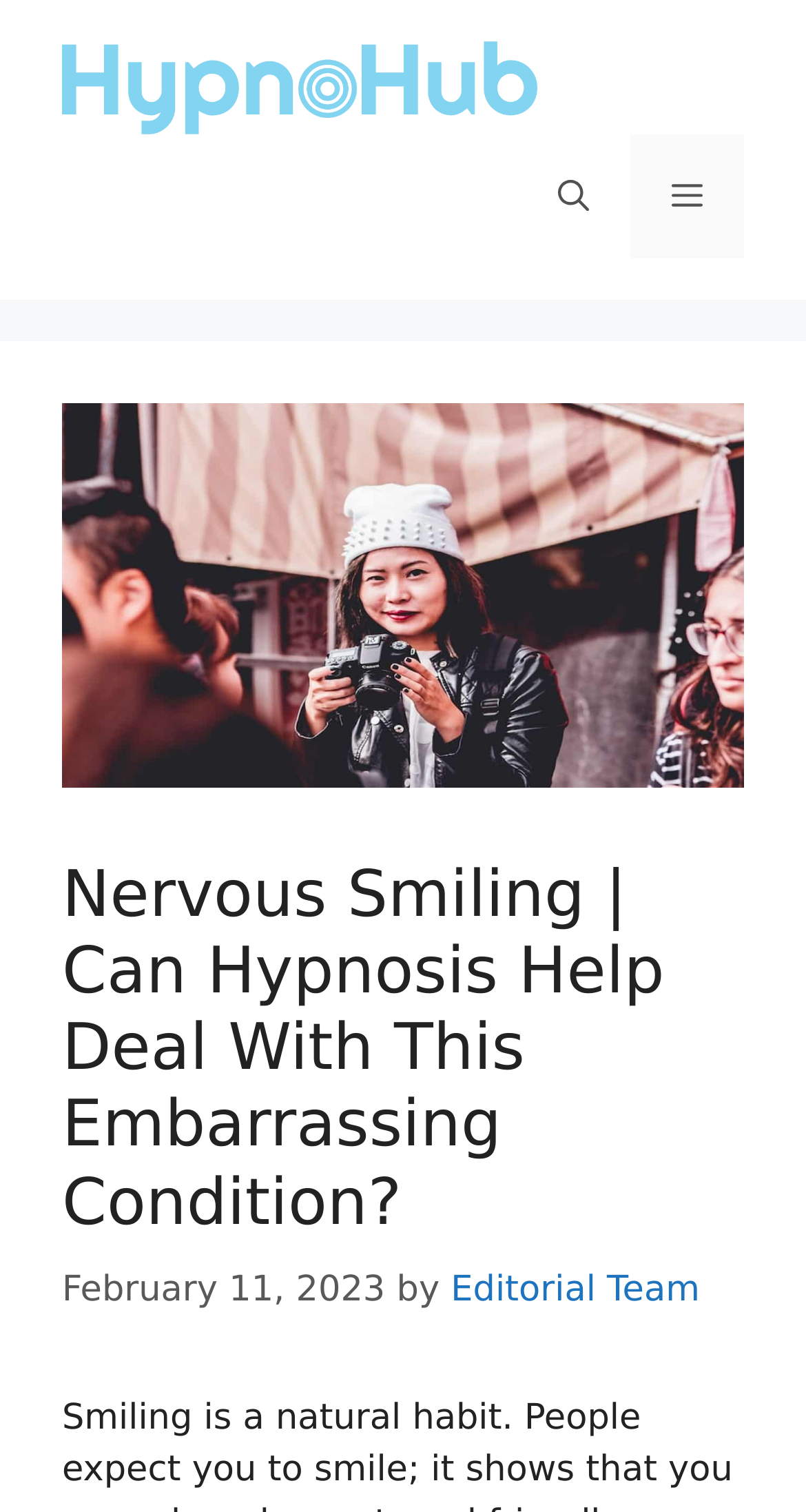Give a one-word or short-phrase answer to the following question: 
What is the purpose of the button in the top-right corner?

Menu